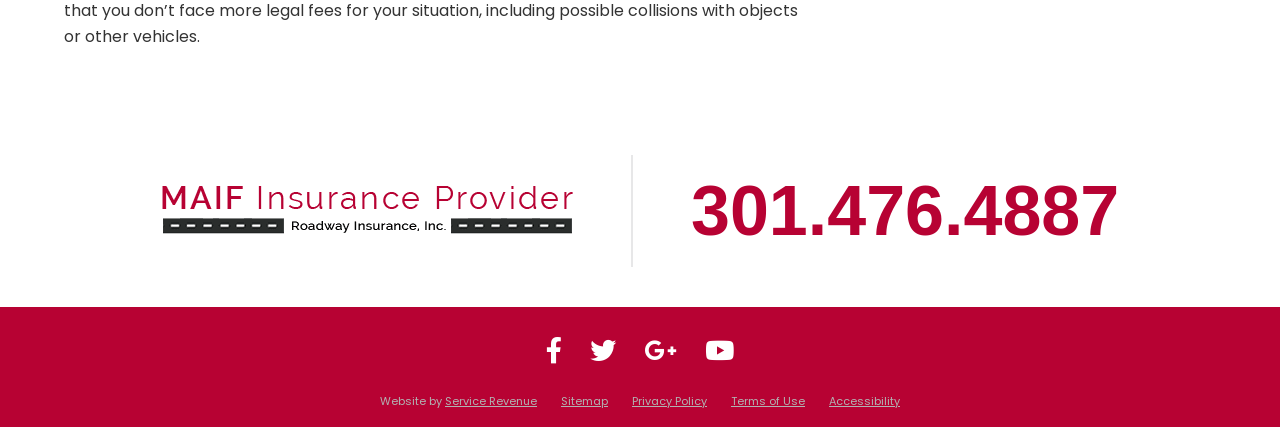Please answer the following question using a single word or phrase: 
What is the company credited for the website development?

Service Revenue